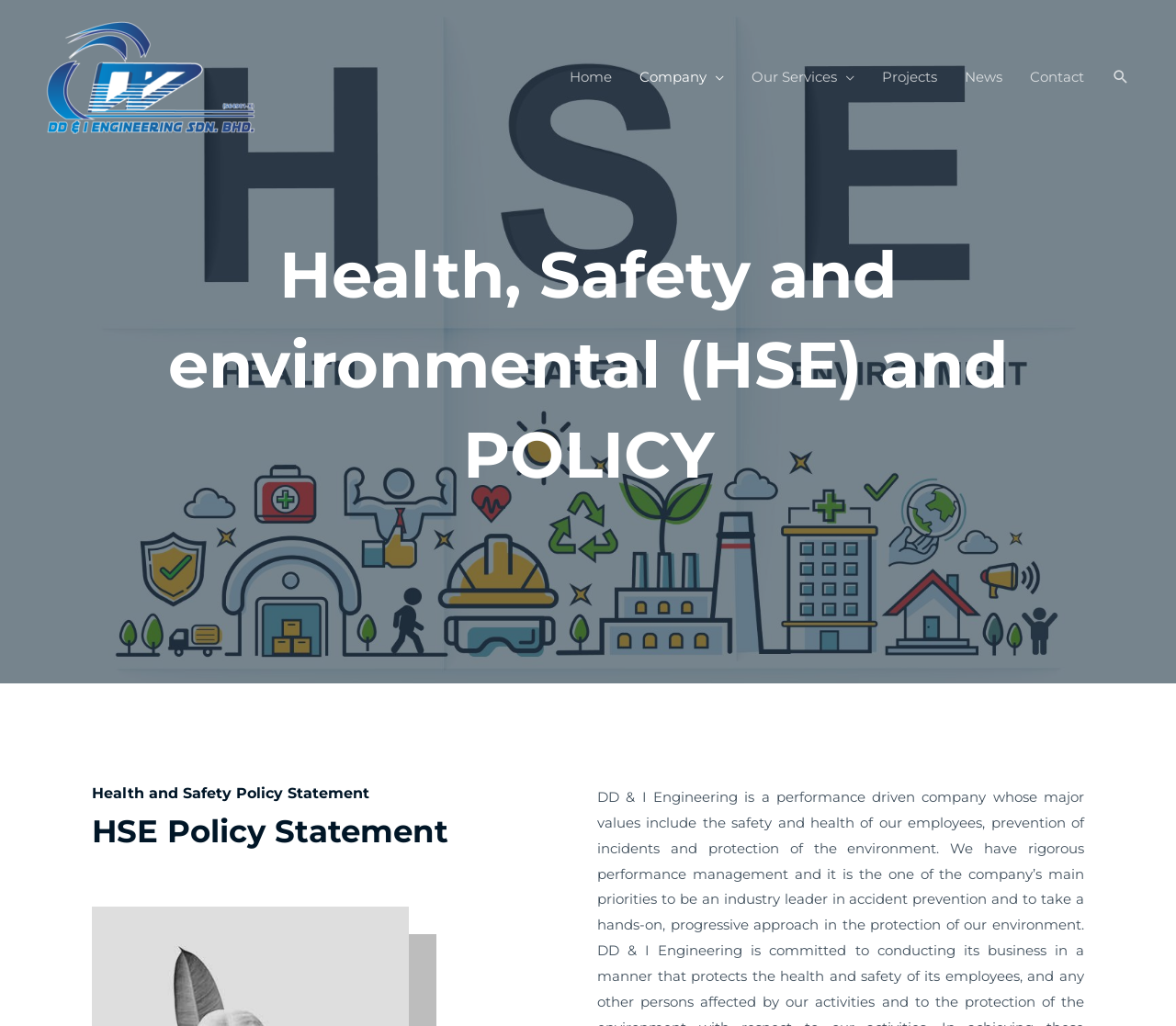Locate the UI element described as follows: "Our Services". Return the bounding box coordinates as four float numbers between 0 and 1 in the order [left, top, right, bottom].

[0.627, 0.048, 0.738, 0.102]